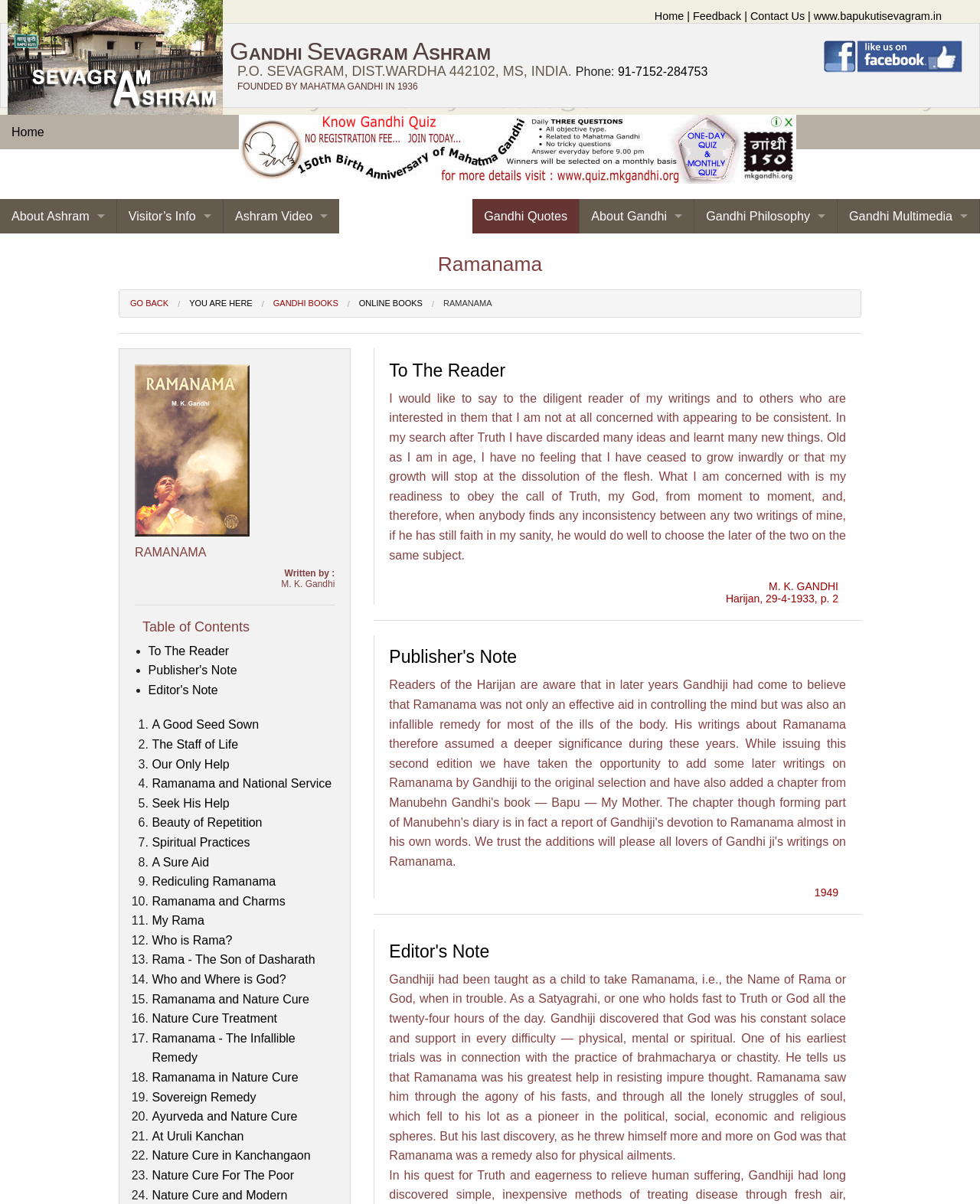What is the name of the book on this webpage?
Using the image as a reference, give an elaborate response to the question.

I determined the answer by looking at the heading 'Ramanama' on the webpage, which is located at [0.121, 0.196, 0.879, 0.235]. This heading is likely to be the title of the book, and it matches the image 'Ramanama' located at [0.138, 0.303, 0.255, 0.446].